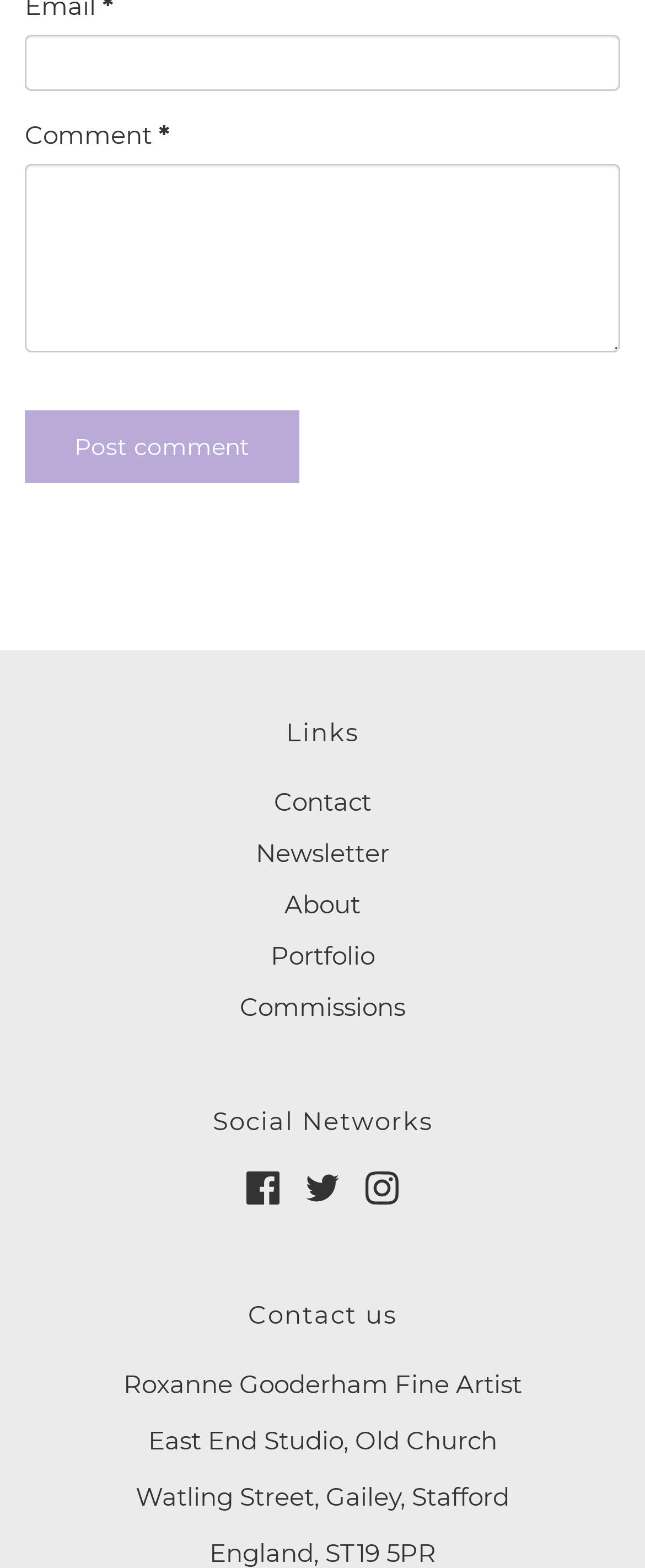What is the purpose of the 'Post comment' button?
Answer the question with as much detail as you can, using the image as a reference.

The 'Post comment' button is located below the 'Comment' textbox, which suggests that it is used to submit a comment. The button's position and proximity to the textbox imply that it is the action to be taken after entering a comment.